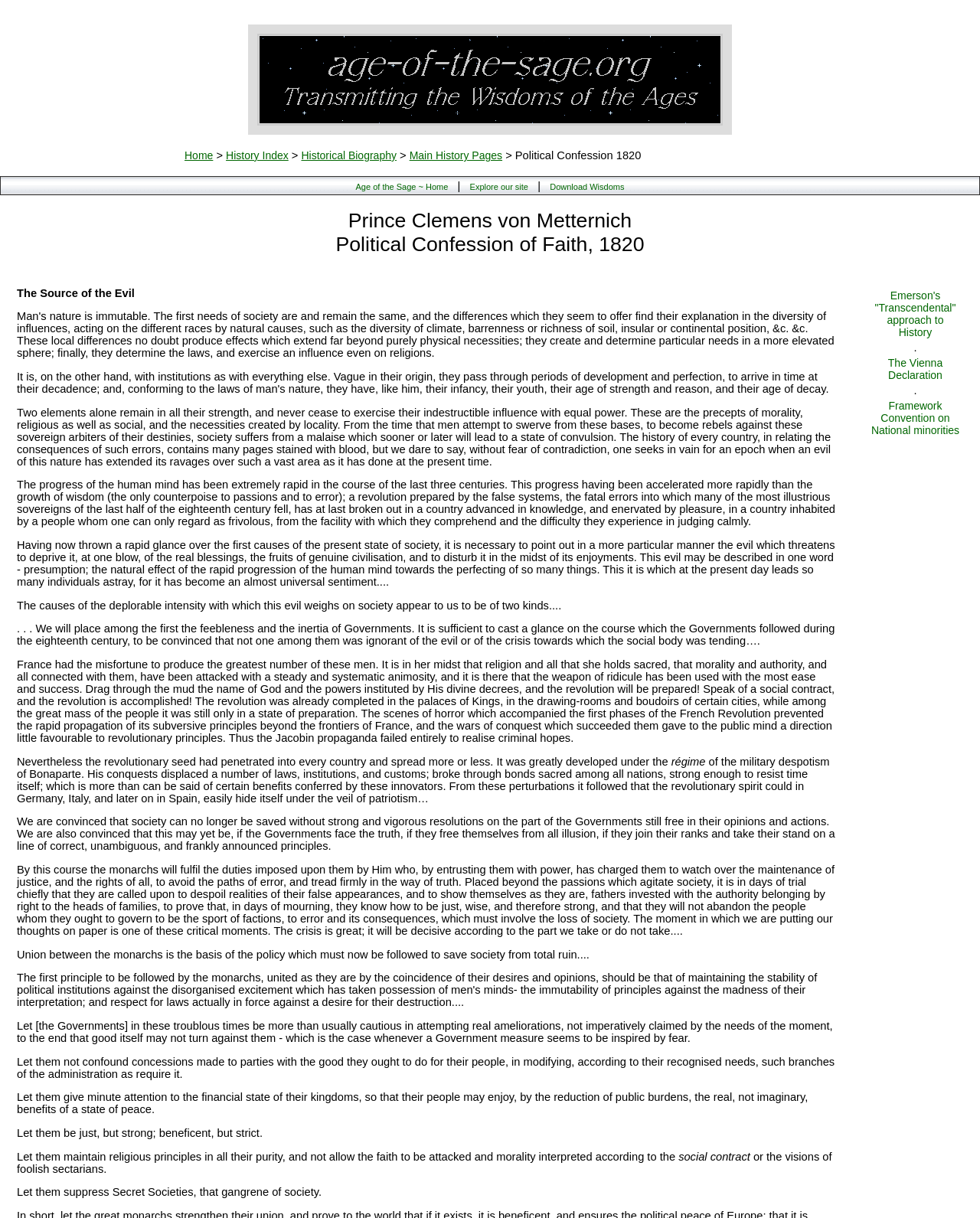What is the name of the prince mentioned on this webpage?
Answer with a single word or short phrase according to what you see in the image.

Clemens von Metternich